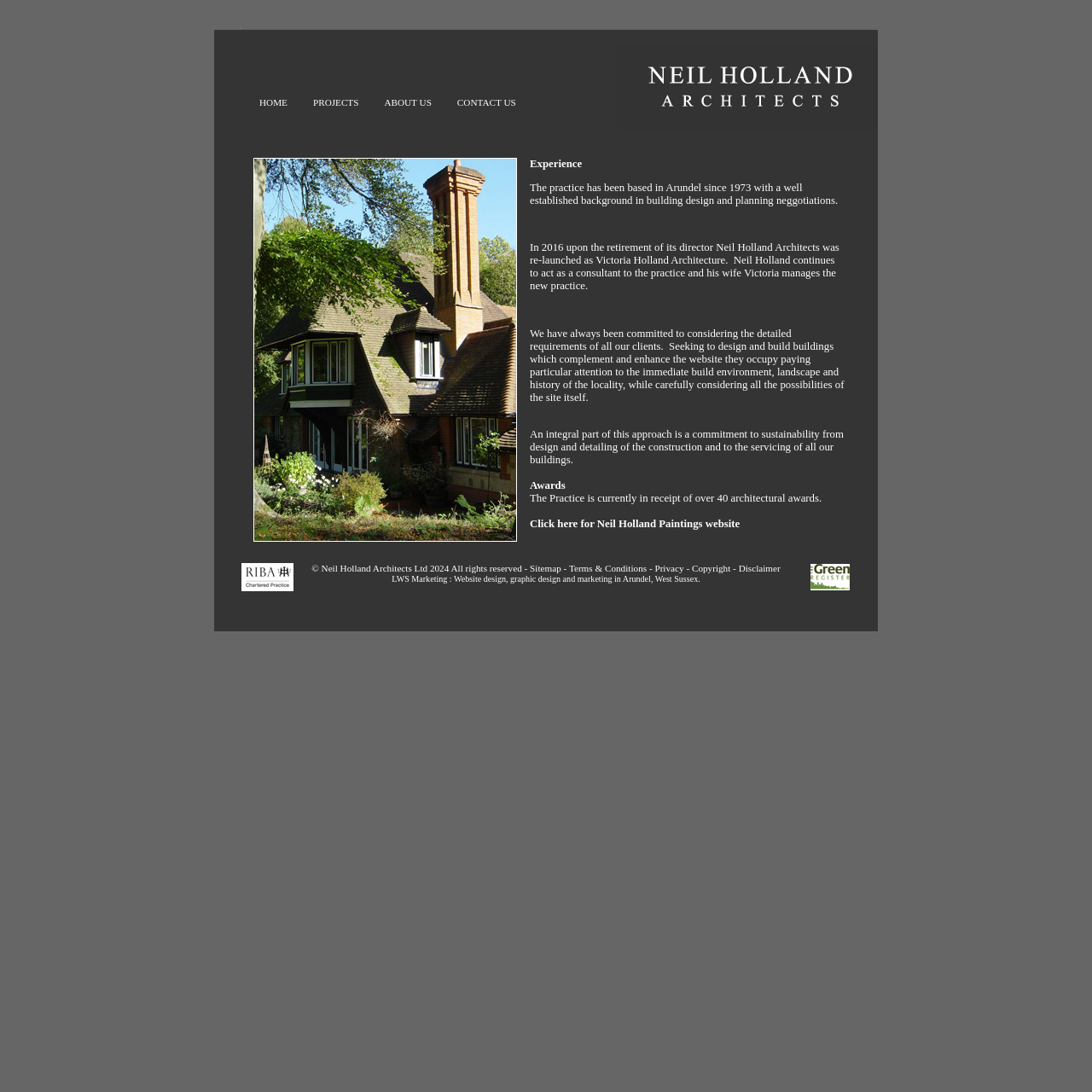Provide a single word or phrase to answer the given question: 
What is the name of the architecture practice?

Neil Holland Architects